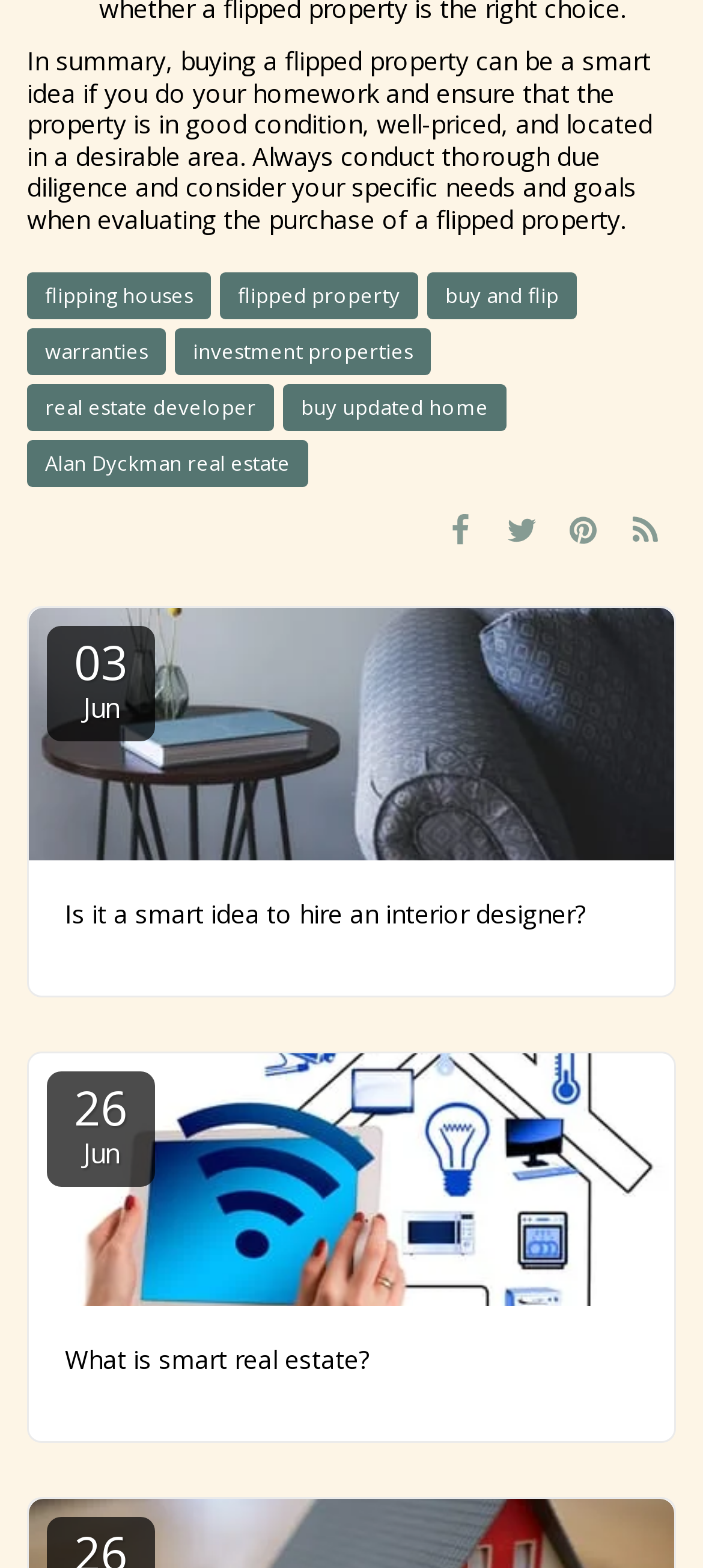Reply to the question with a single word or phrase:
How many links are there in the webpage?

14